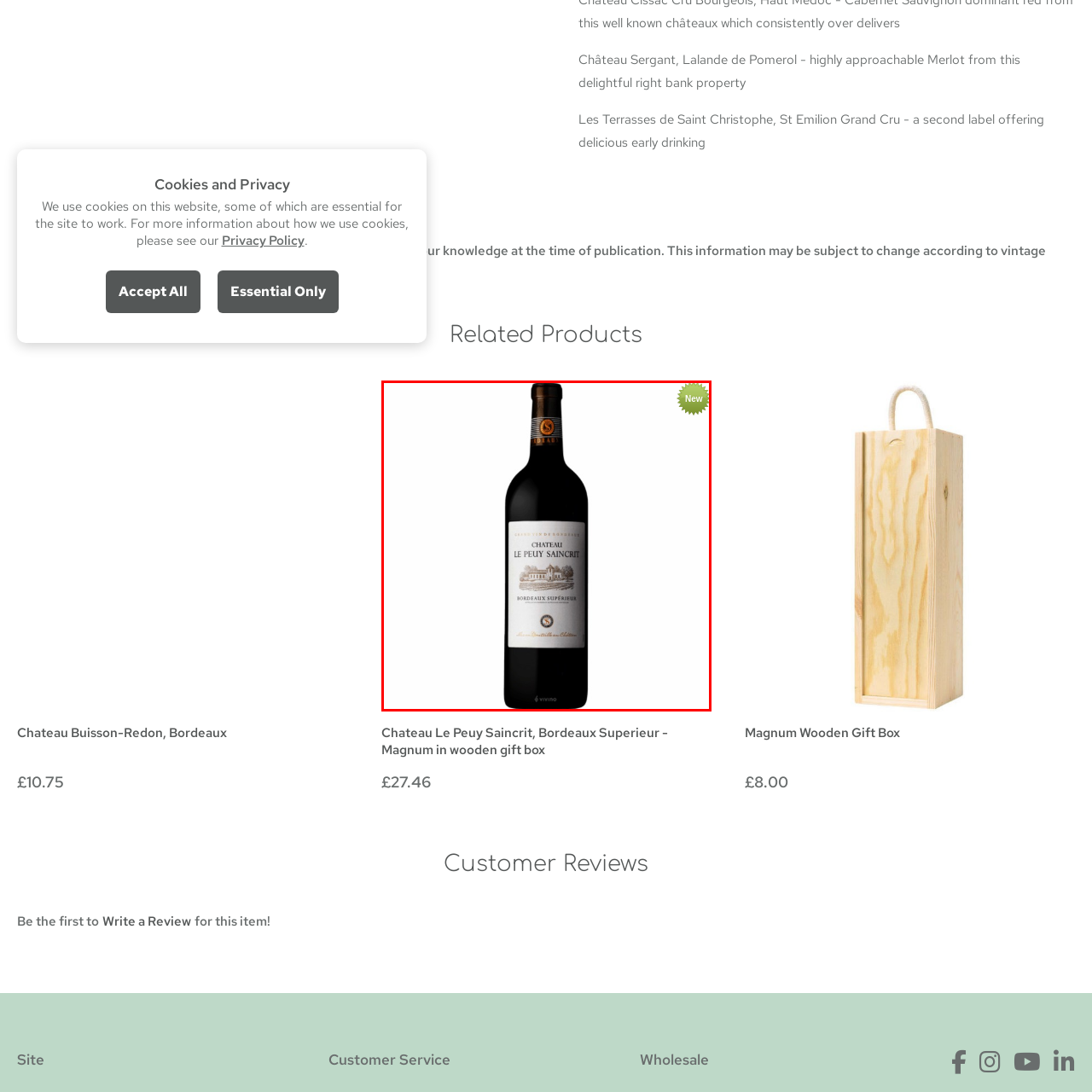Study the part of the image enclosed in the turquoise frame and answer the following question with detailed information derived from the image: 
What is featured prominently at the top of the label?

According to the caption, the label features a classic design, and the estate's name is highlighted prominently at the top, accompanied by an illustration of the chateau.